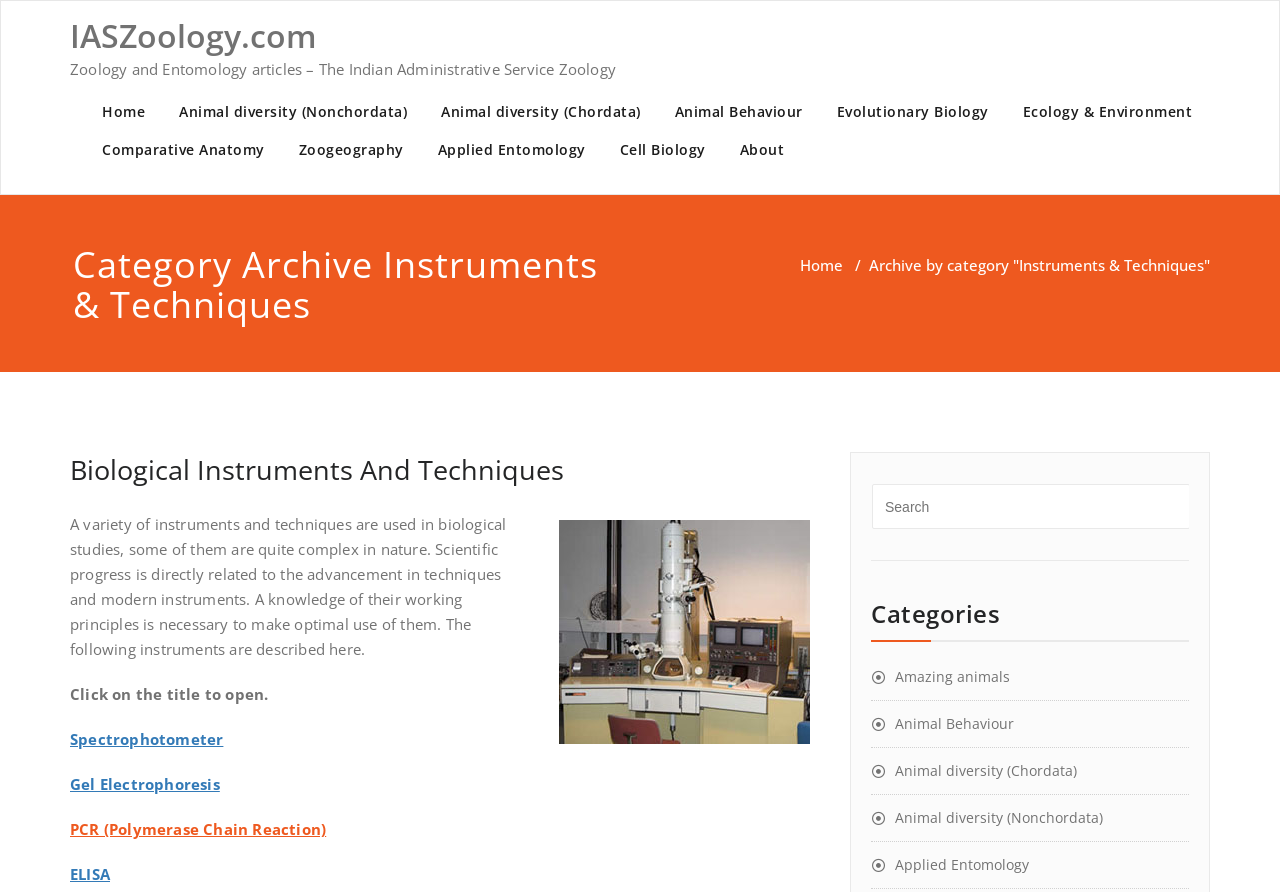Identify the bounding box coordinates for the UI element described as: "PCR (Polymerase Chain Reaction)".

[0.055, 0.918, 0.255, 0.941]